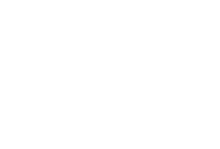What is the name of G. Venugopal's charity initiative?
Look at the screenshot and respond with one word or a short phrase.

Sasneham G Venugopal